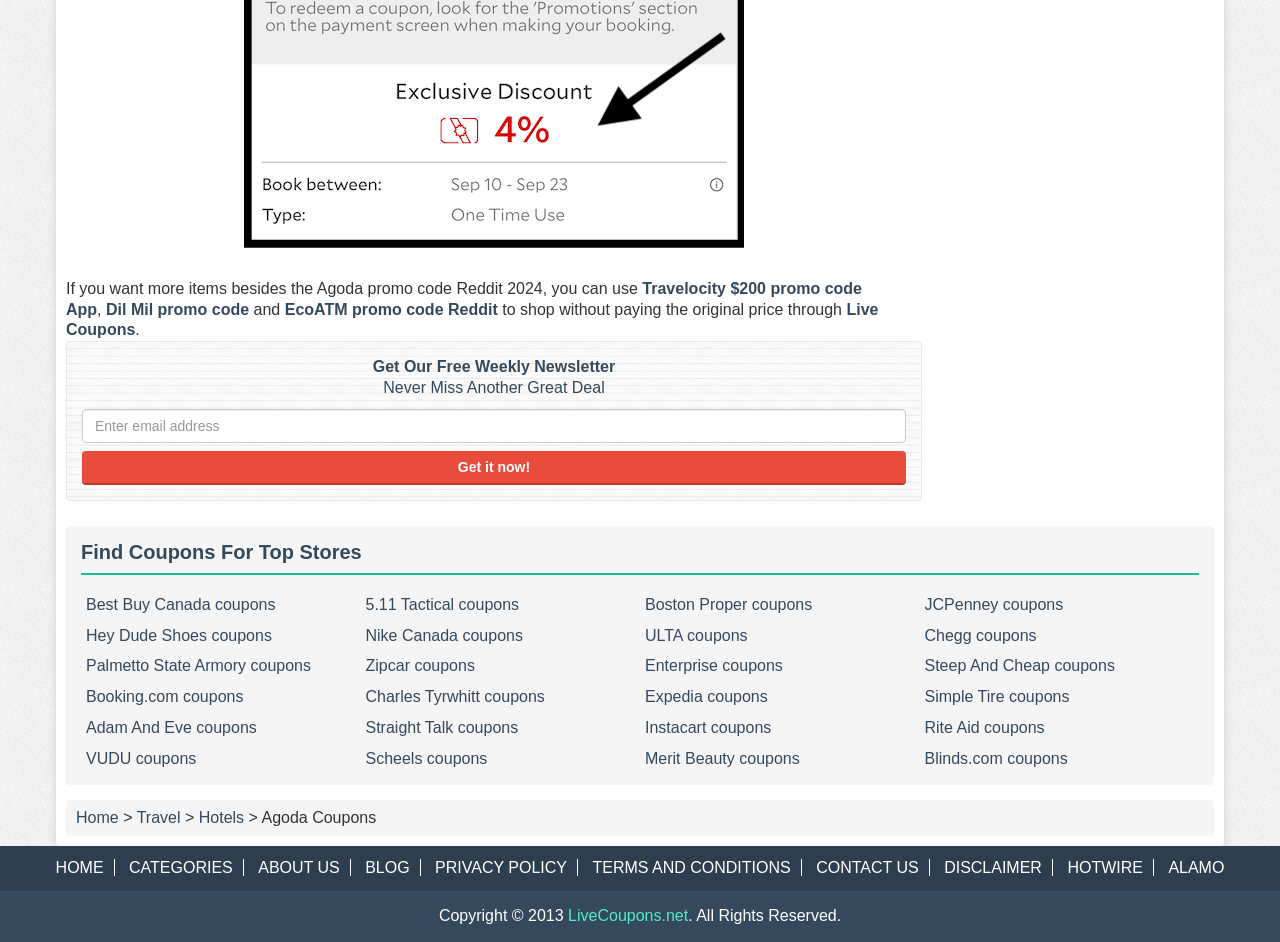Please respond to the question with a concise word or phrase:
What is the name of the website?

LiveCoupons.net